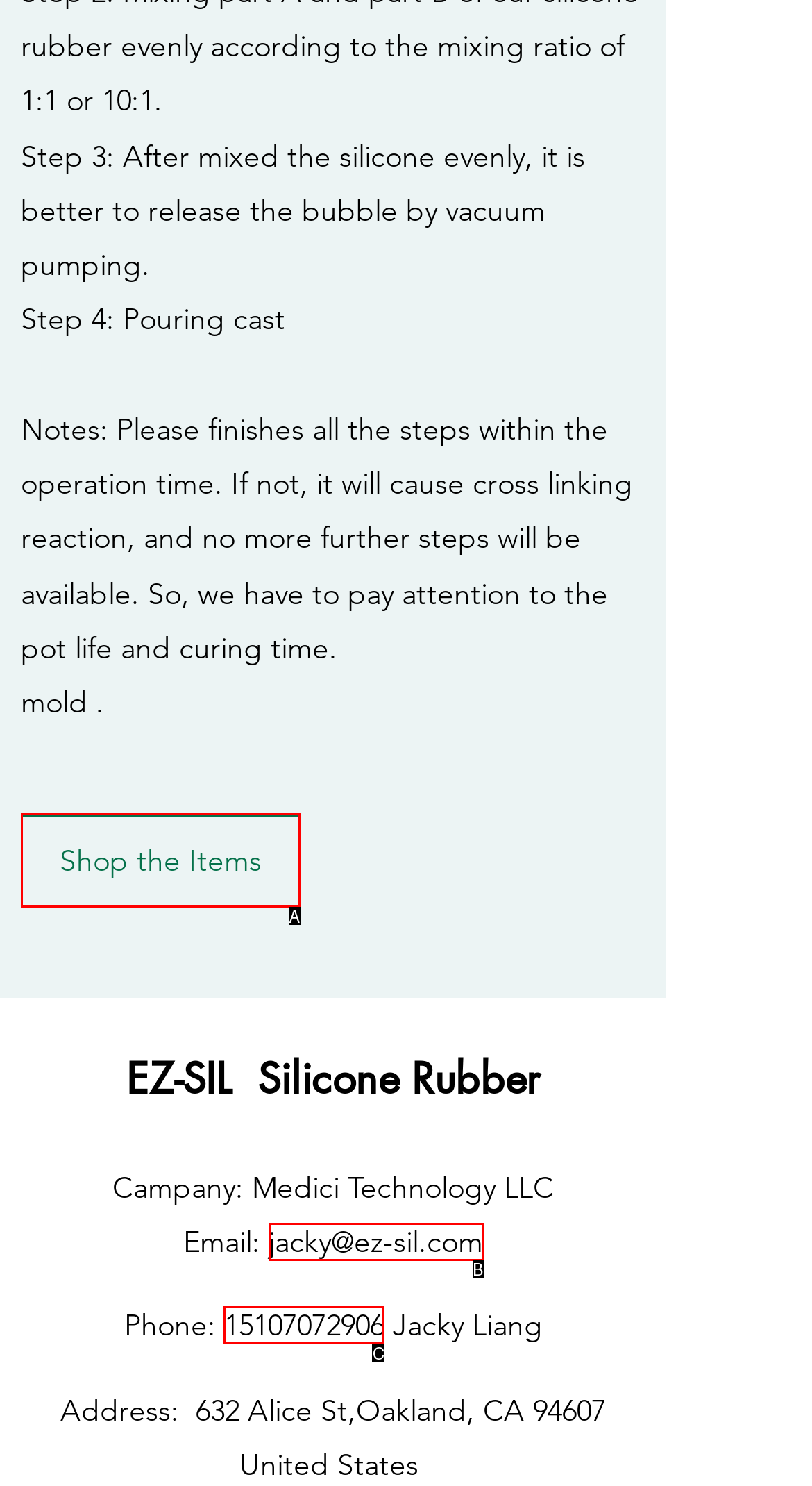Identify the option that corresponds to: parent_node: Search name="s" placeholder="Search"
Respond with the corresponding letter from the choices provided.

None